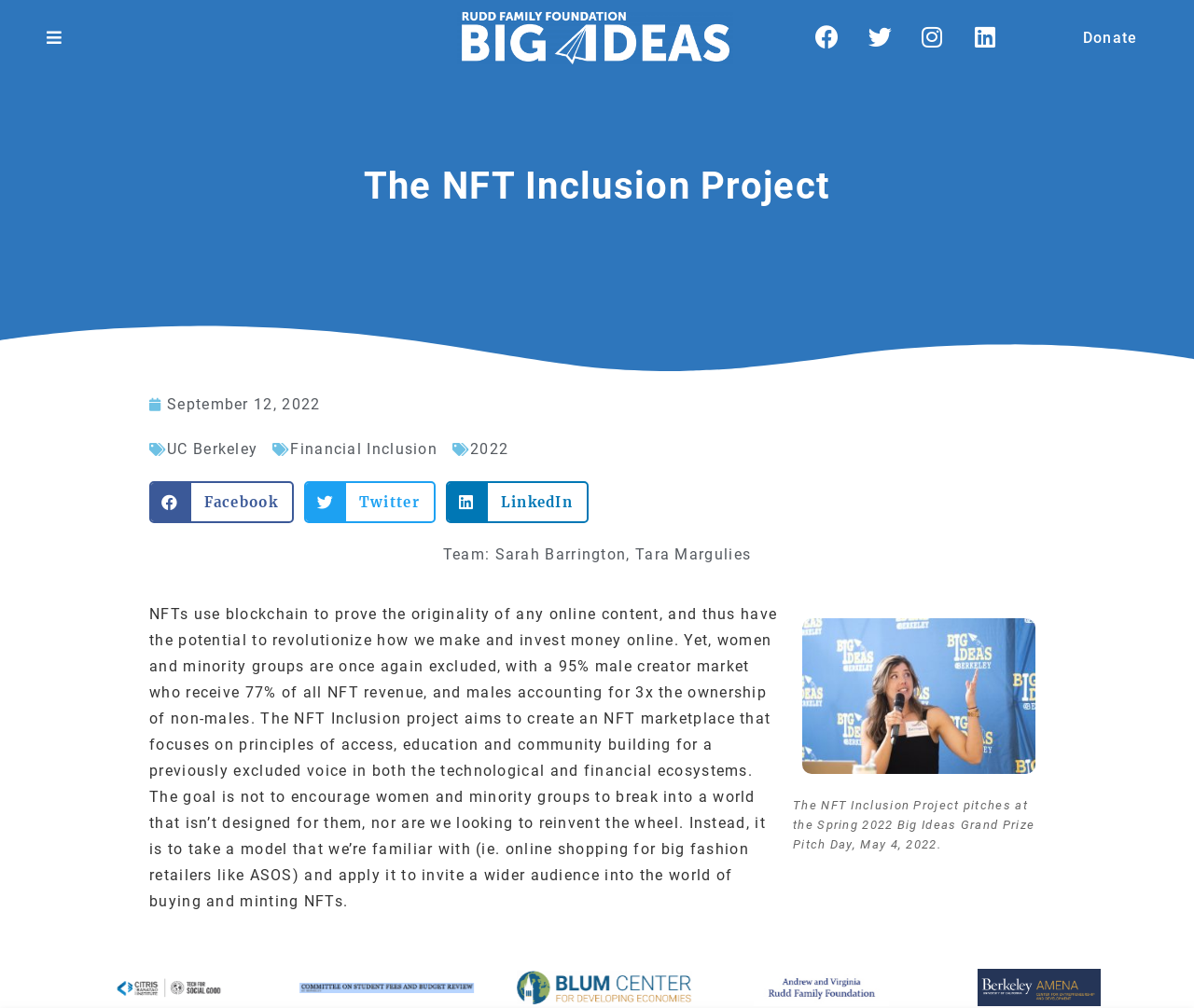Please answer the following question using a single word or phrase: 
What is the goal of the NFT Inclusion project?

To create an NFT marketplace for excluded voices